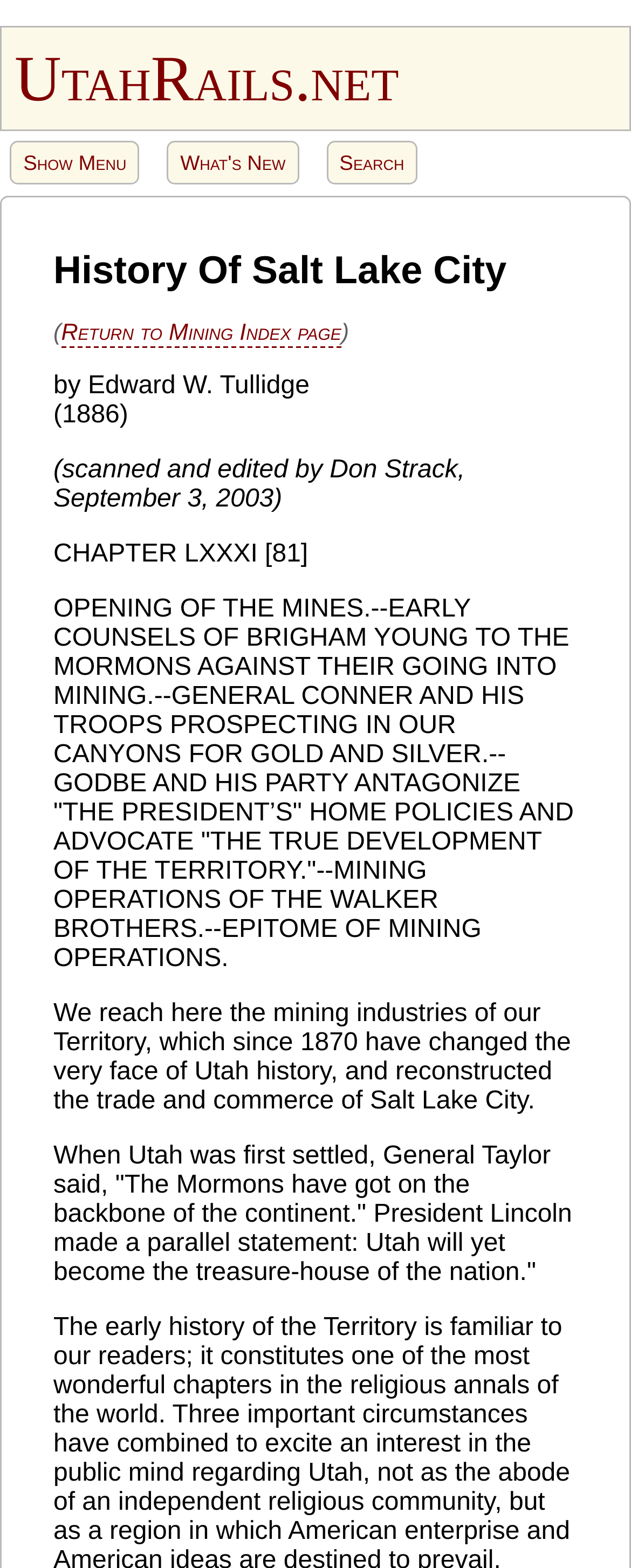What is the title of the chapter?
Provide a short answer using one word or a brief phrase based on the image.

CHAPTER LXXXI [81]